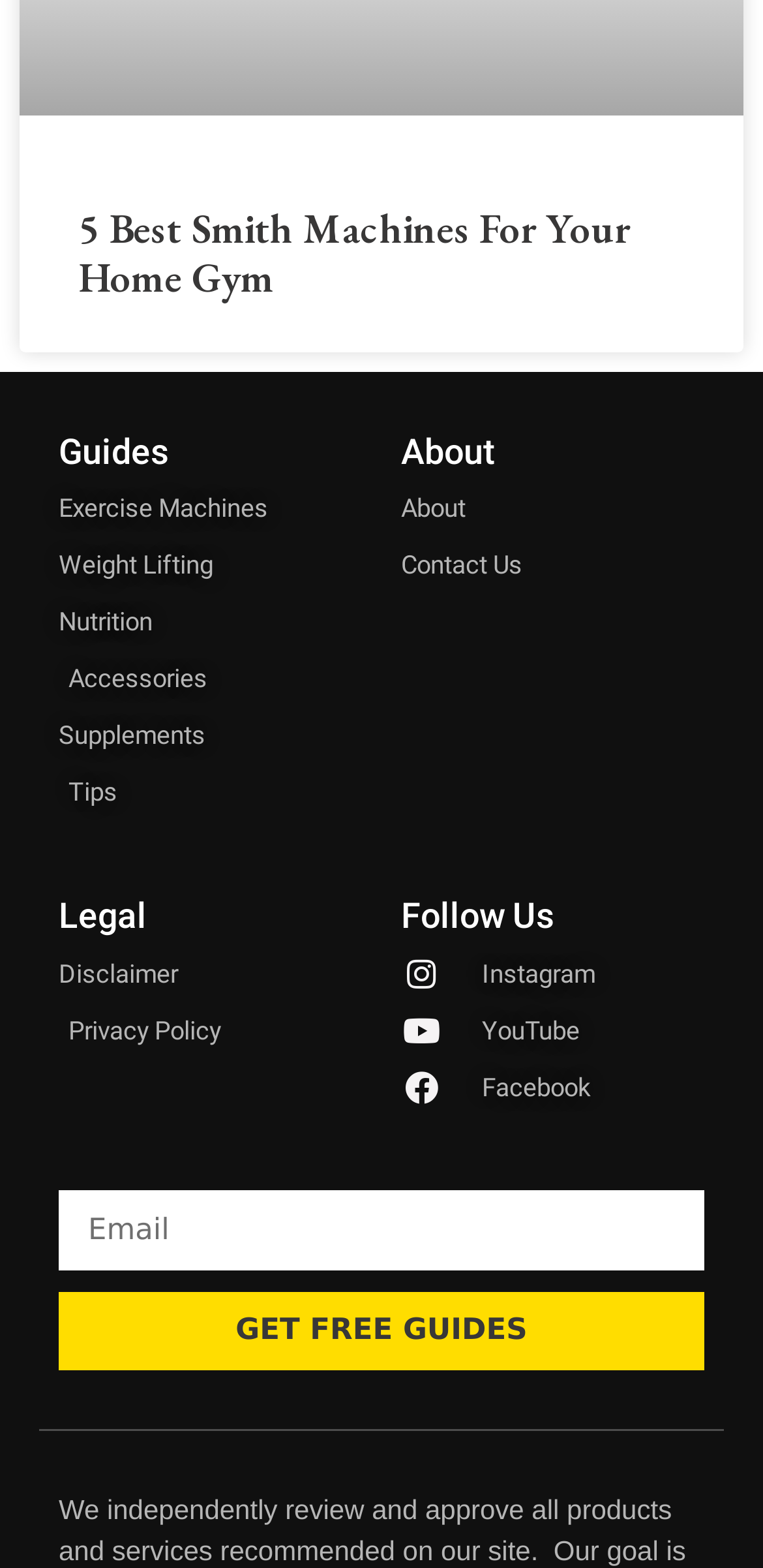How many categories are listed under 'Guides'?
Using the details from the image, give an elaborate explanation to answer the question.

Under the 'Guides' heading, there are five links listed: 'Exercise Machines', 'Weight Lifting', 'Nutrition', 'Accessories', and 'Supplements'. Therefore, there are five categories listed under 'Guides'.